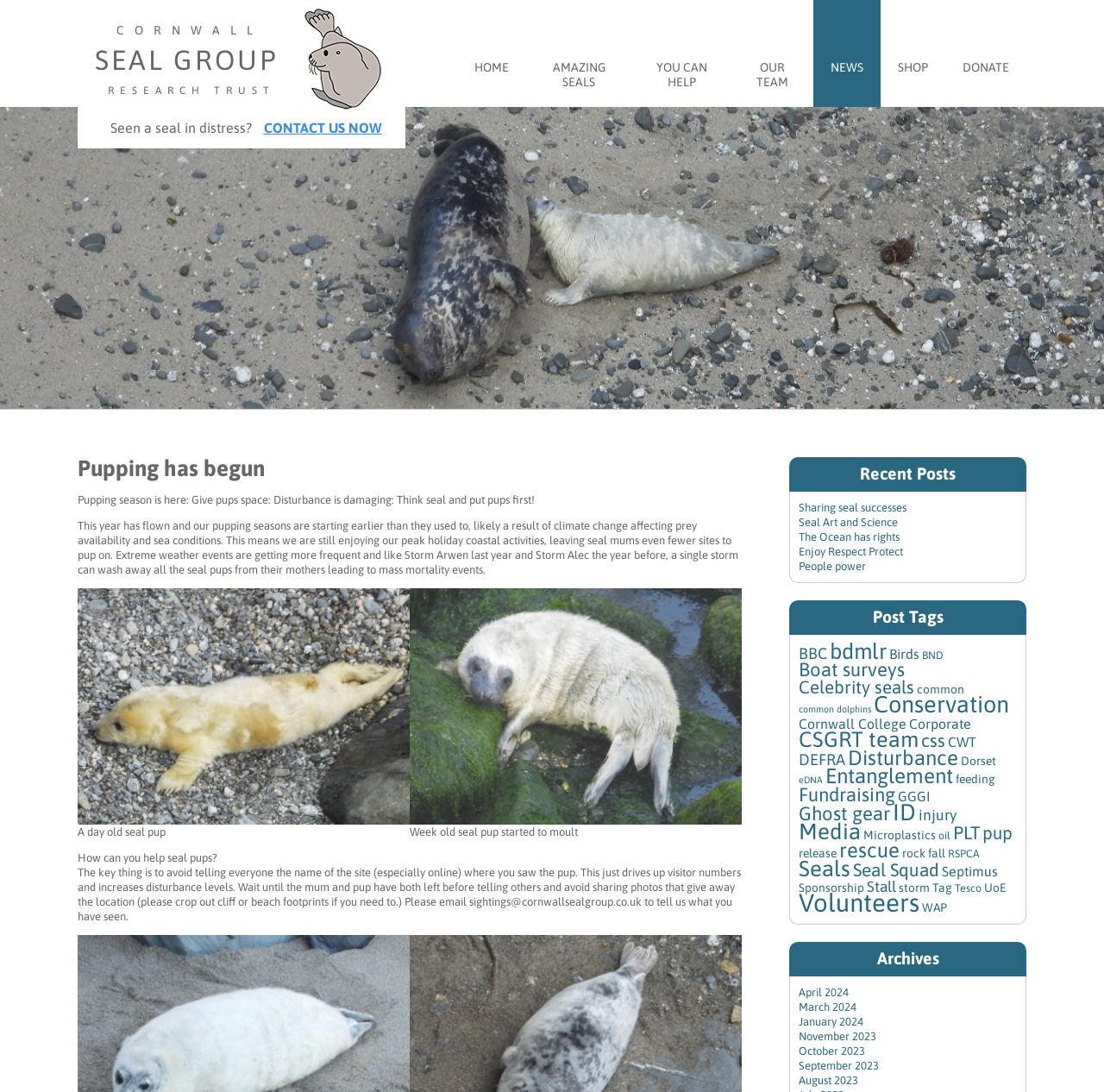What is the main heading of this webpage? Please extract and provide it.

CORNWALL
SEAL GROUP
RESEARCH TRUST